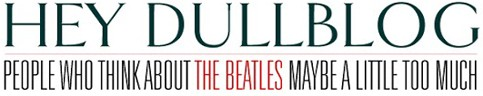With reference to the image, please provide a detailed answer to the following question: What is the tagline of the blog?

The tagline is humorously stated below the blog's name, conveying the essence of its content, which is focused on The Beatles and its enthusiasts who think about the band maybe a little too much.